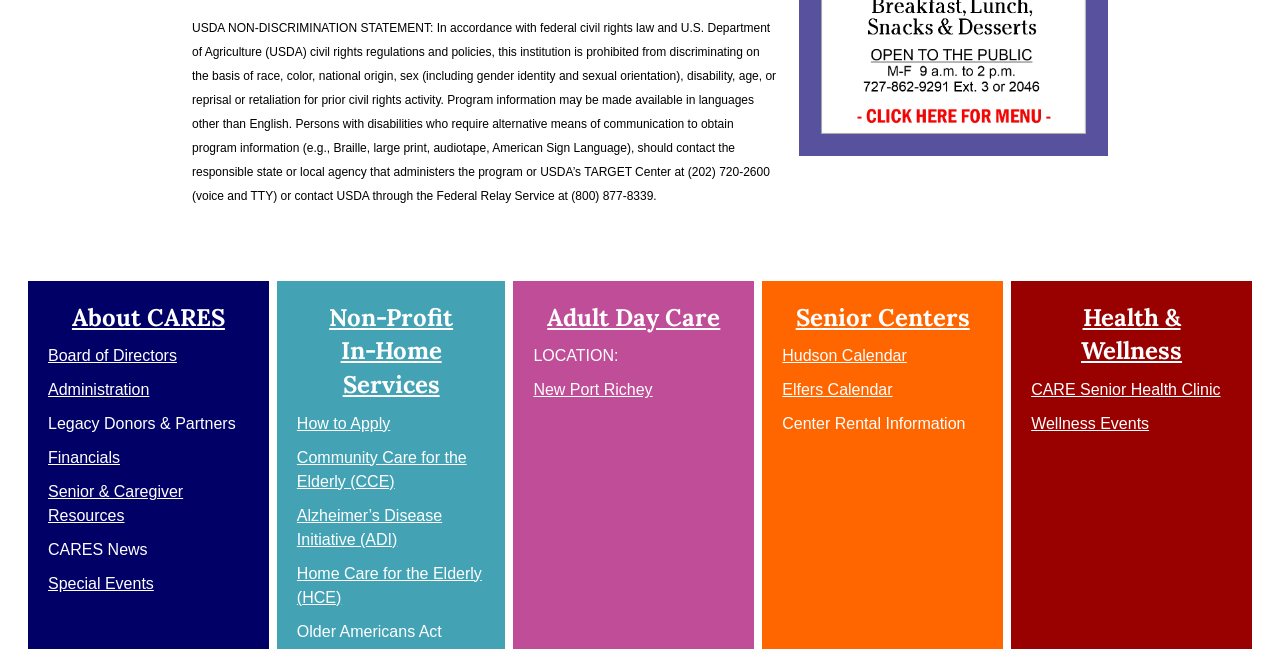How many types of services are provided?
Analyze the image and deliver a detailed answer to the question.

The webpage has five main sections: 'Non-Profit In-Home Services', 'Adult Day Care', 'Senior Centers', 'Health & Wellness', and 'About CARES', which suggests that CARES provides five types of services.